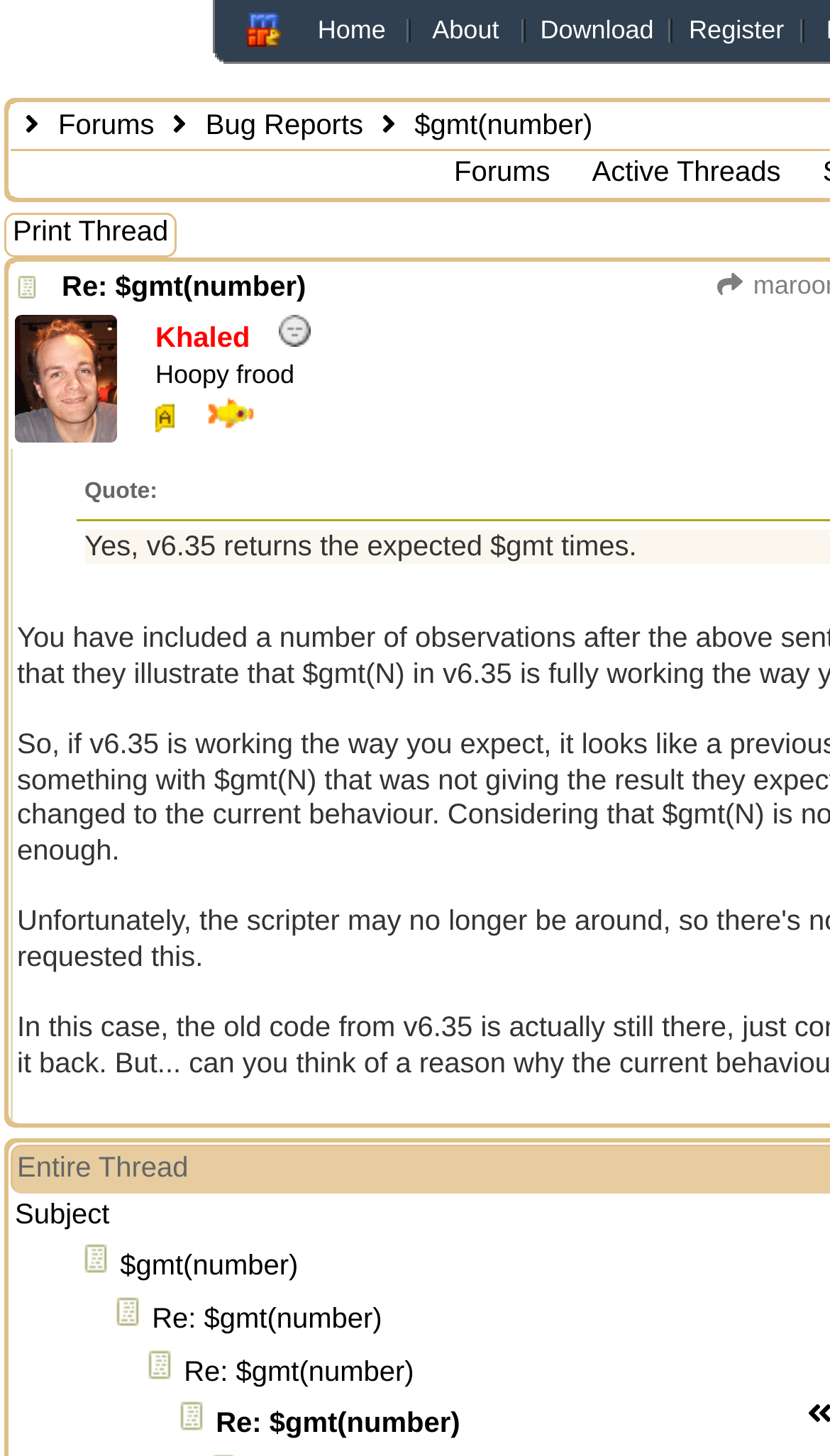What is the name of the forum?
Based on the image, please offer an in-depth response to the question.

The name of the forum can be found in the top-left corner of the webpage, where it says 'mIRC' with an image next to it.